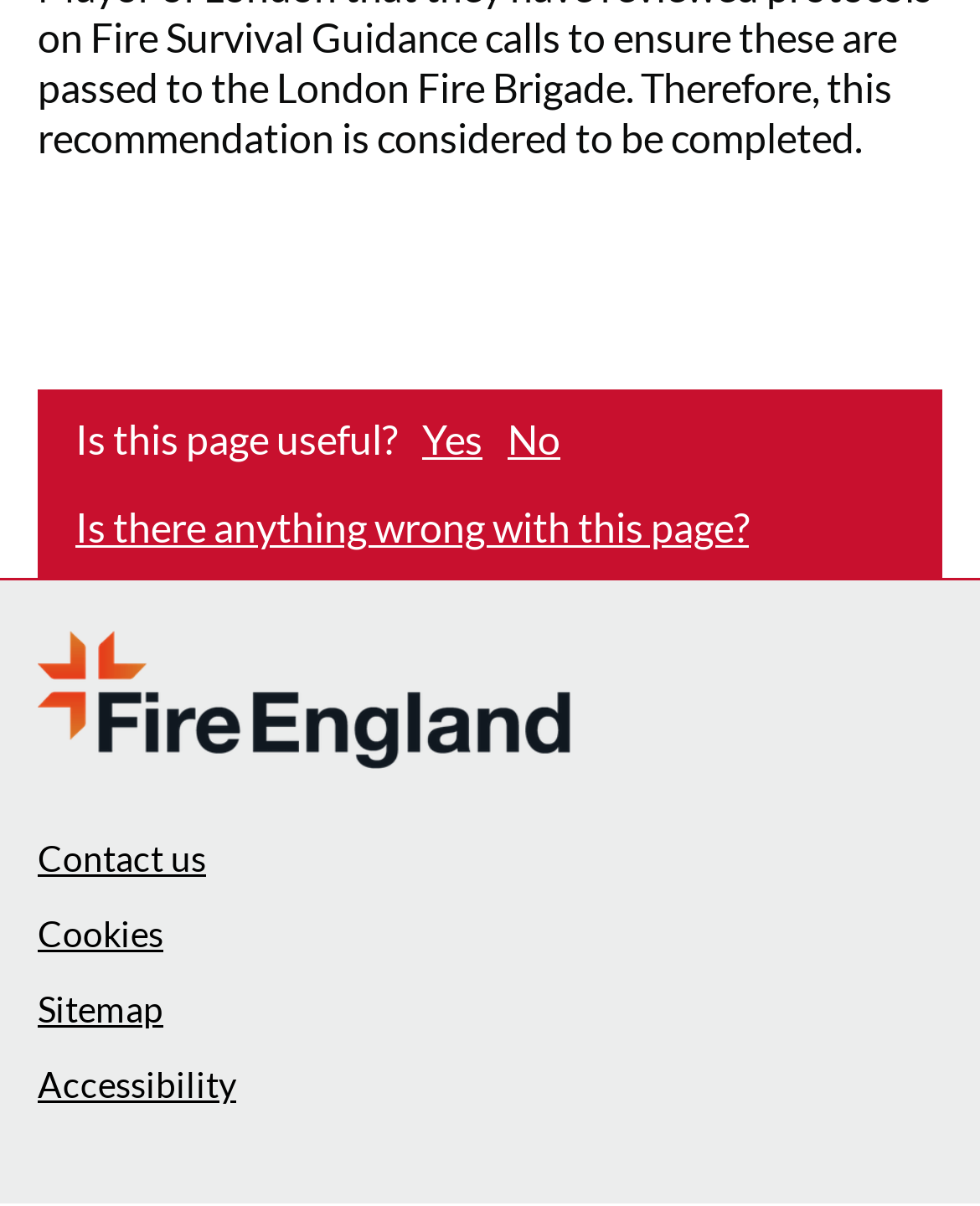Given the webpage screenshot and the description, determine the bounding box coordinates (top-left x, top-left y, bottom-right x, bottom-right y) that define the location of the UI element matching this description: Yesthis page is useful

[0.431, 0.344, 0.492, 0.386]